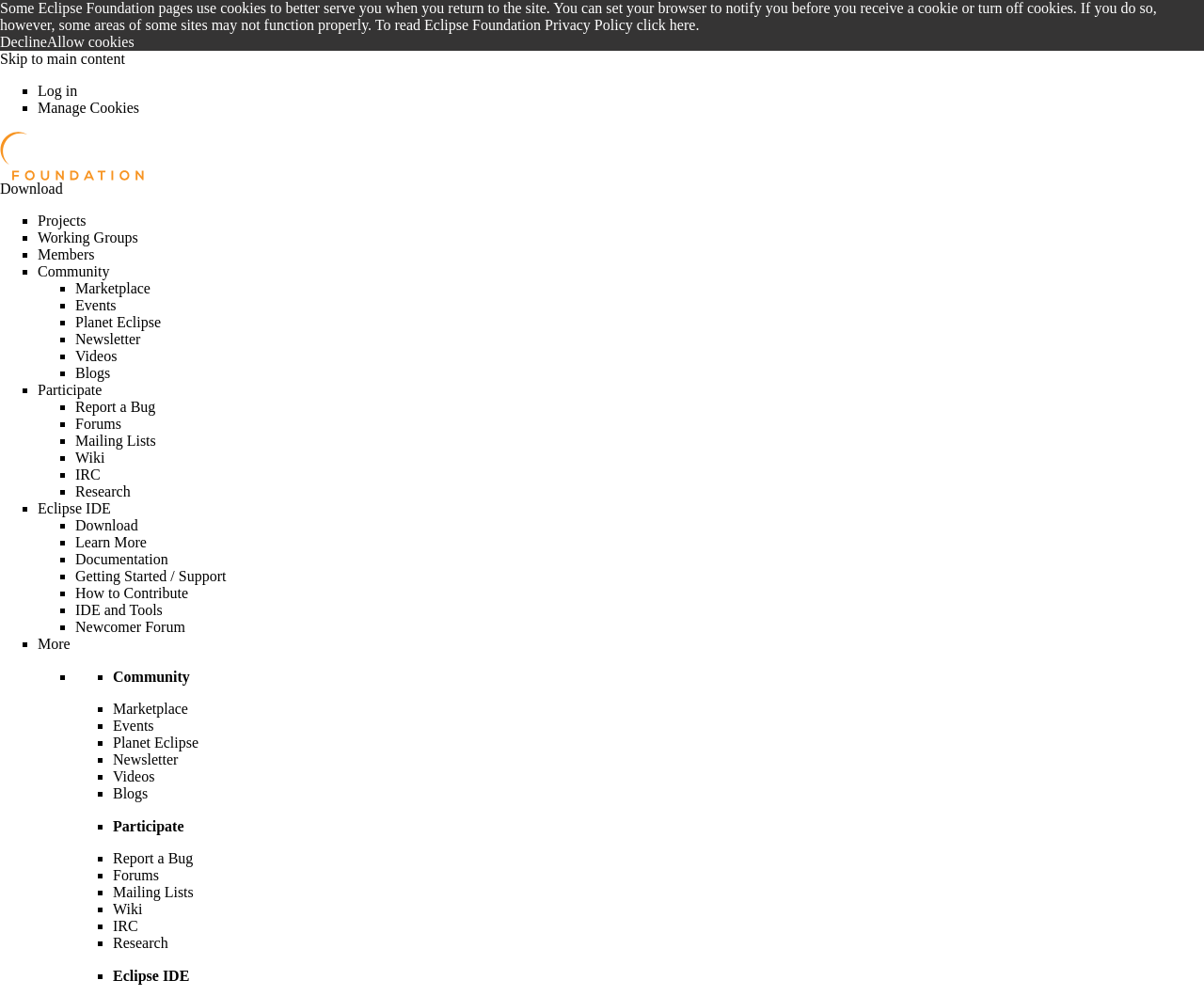What is the text of the second link in the community section?
Refer to the image and respond with a one-word or short-phrase answer.

Events